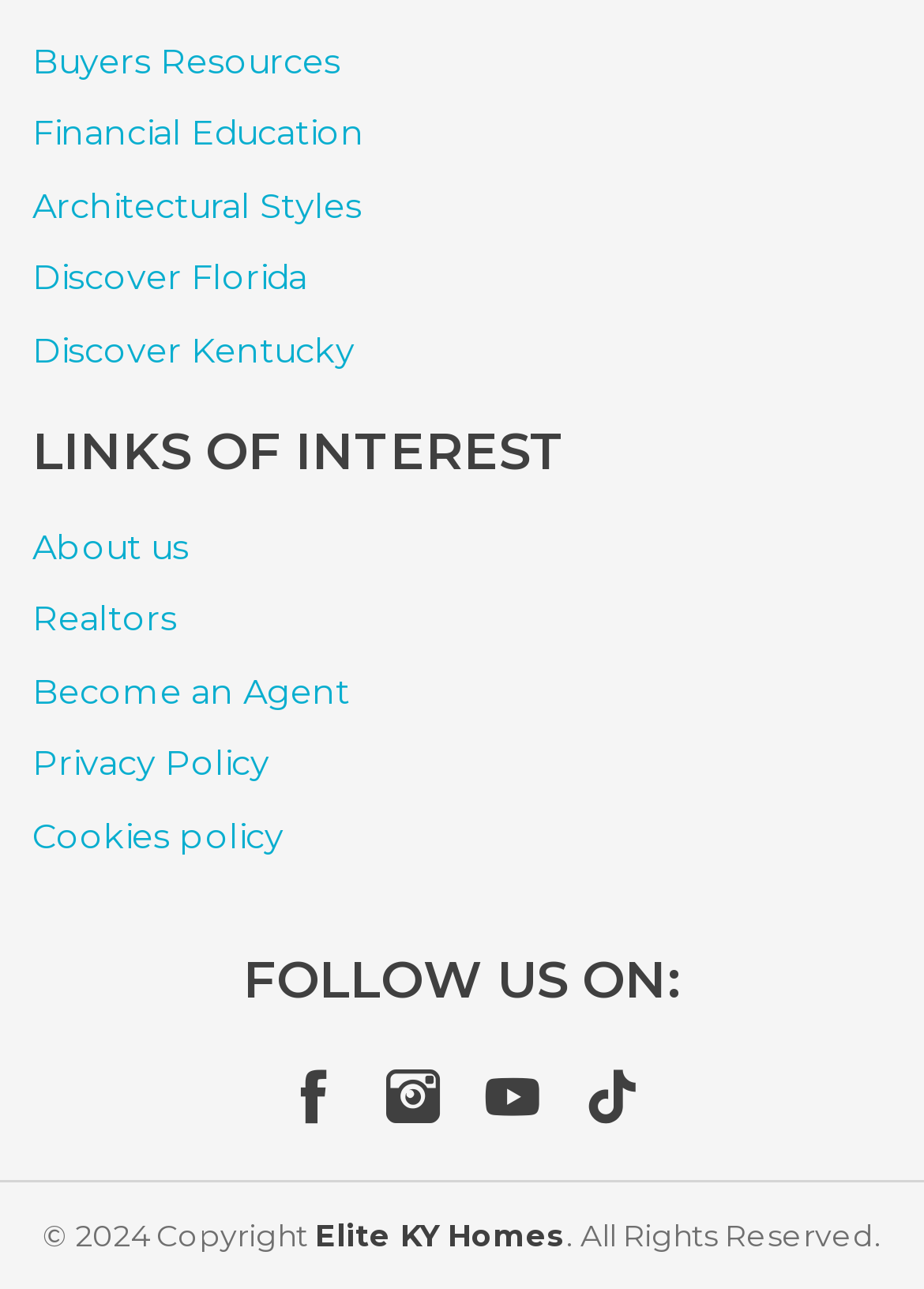Find the bounding box coordinates for the area you need to click to carry out the instruction: "Go to Elite KY Homes". The coordinates should be four float numbers between 0 and 1, indicated as [left, top, right, bottom].

[0.341, 0.944, 0.613, 0.972]